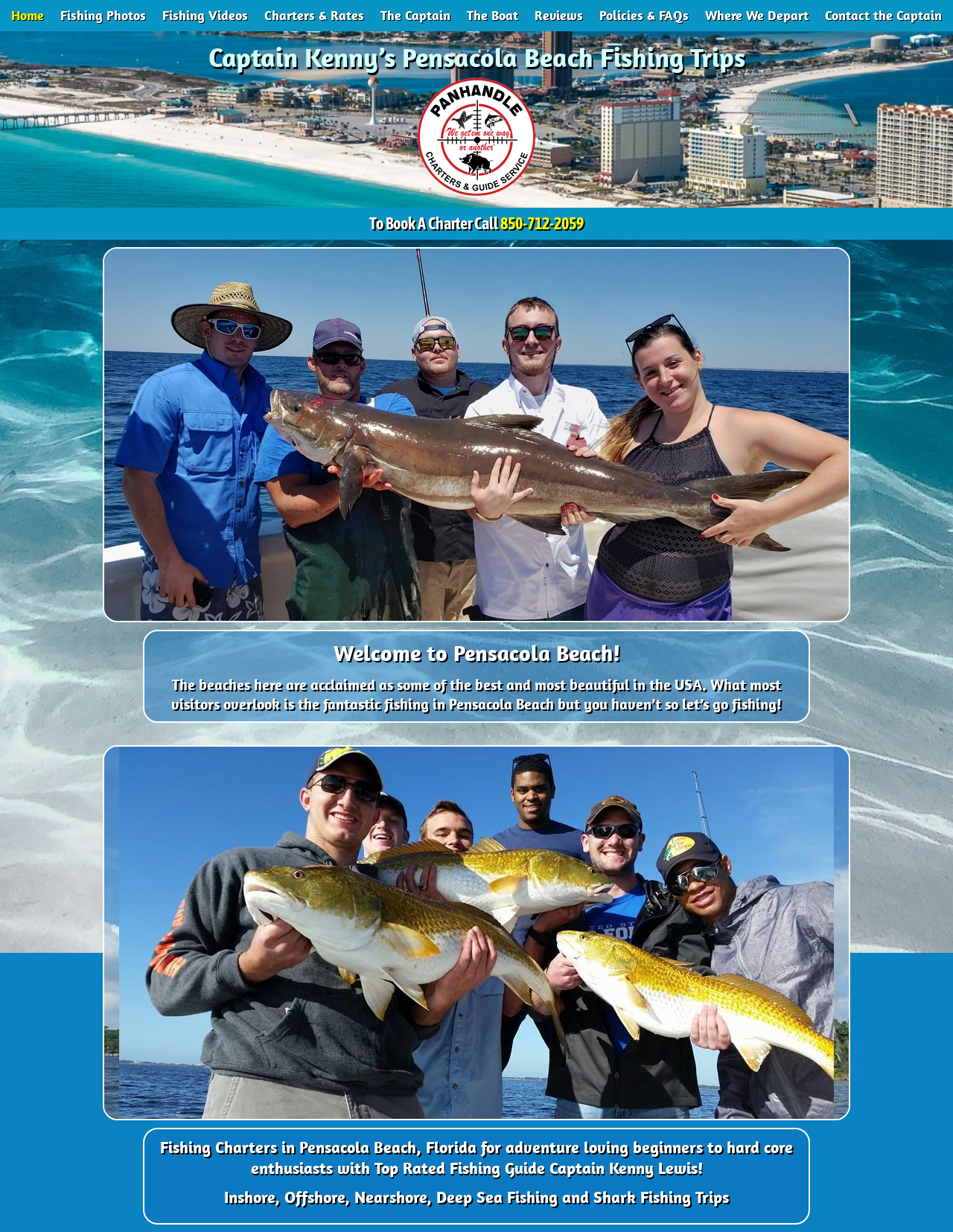Please locate the clickable area by providing the bounding box coordinates to follow this instruction: "Call 850-712-2059".

[0.525, 0.174, 0.612, 0.189]